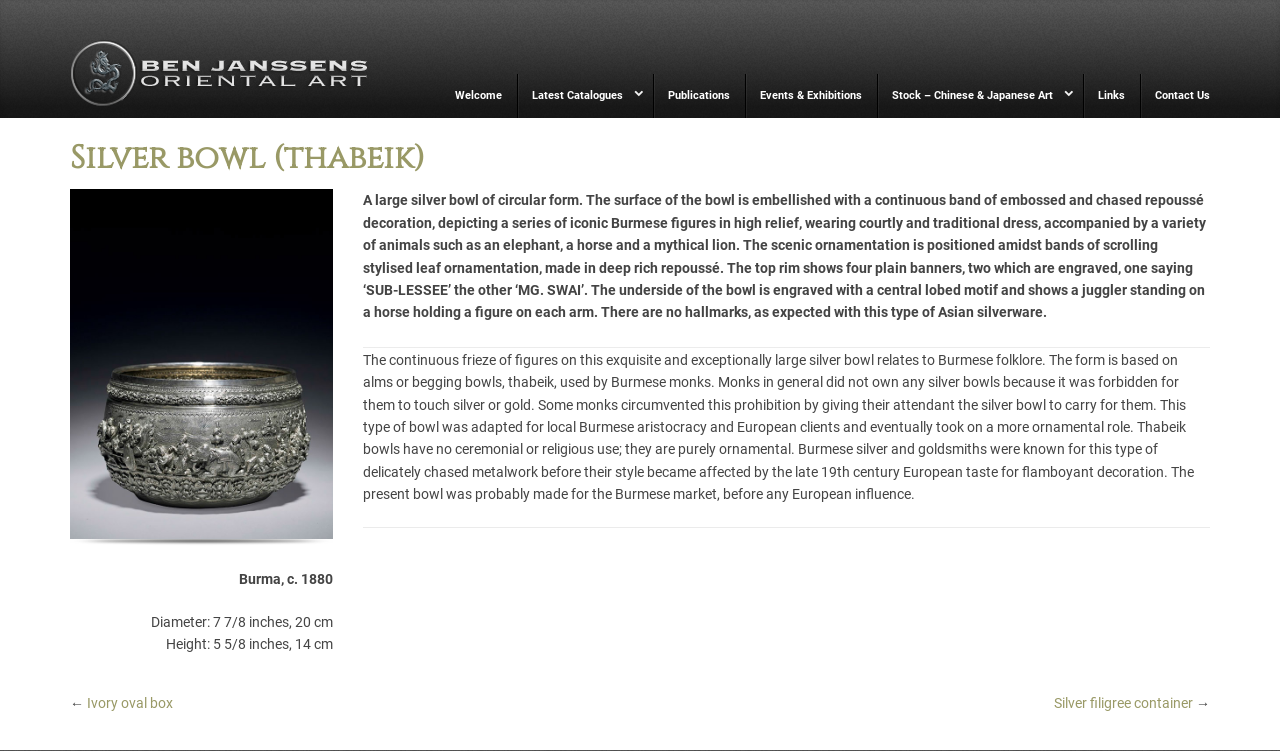Please specify the bounding box coordinates of the clickable region to carry out the following instruction: "view November 2014". The coordinates should be four float numbers between 0 and 1, in the format [left, top, right, bottom].

None